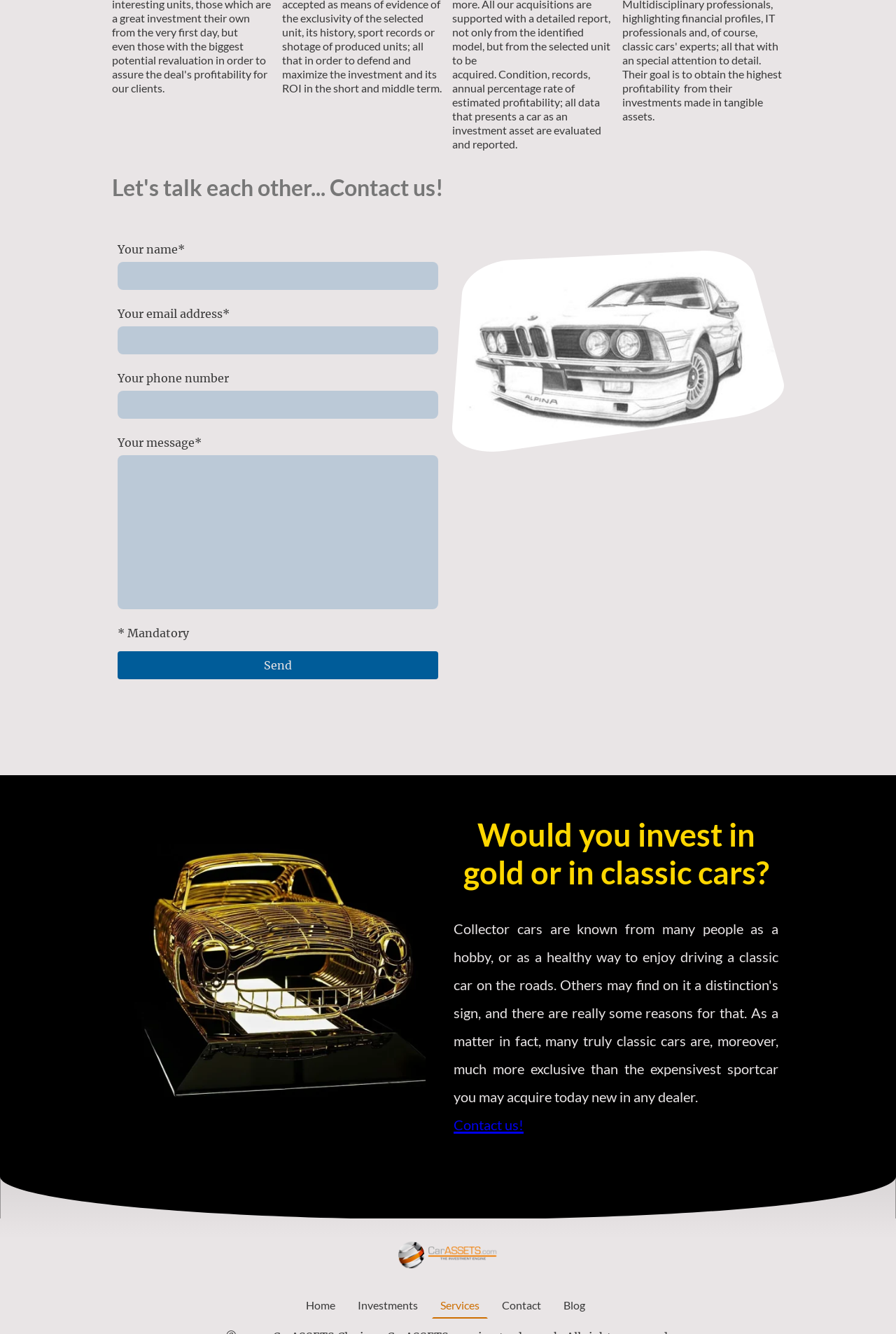Refer to the image and answer the question with as much detail as possible: How many images are on the webpage?

There are three images on the webpage: one above the form, one below the heading 'Would you invest in gold or in classic cars?', and one next to the link 'CarASSETS Clasicos'.